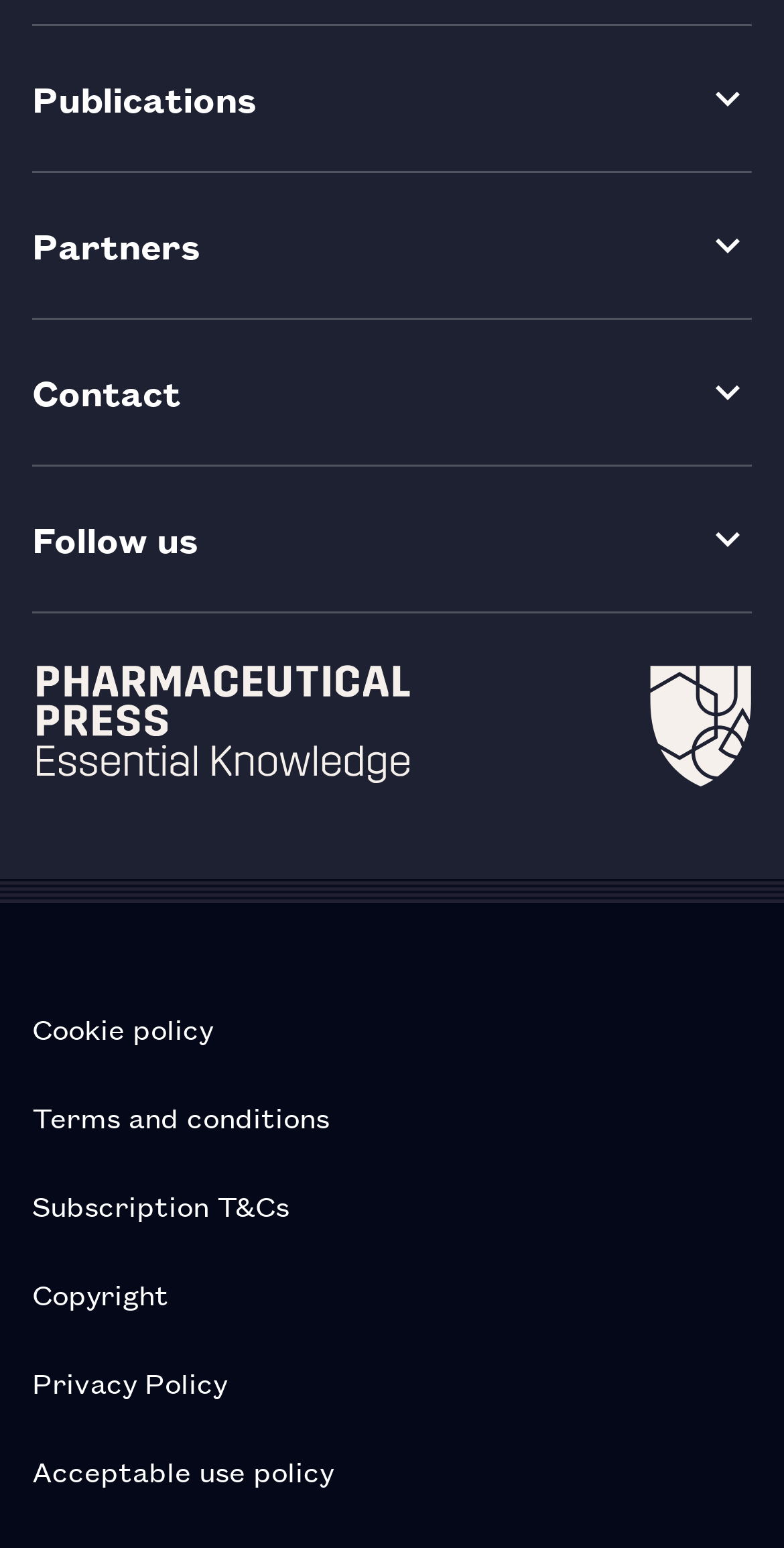Refer to the image and provide an in-depth answer to the question: 
How many dropdown menus are there?

I counted the number of buttons with 'keyboard_arrow_down' in their text, which indicates a dropdown menu. There are four such buttons, labeled 'Publications', 'Partners', 'Contact', and 'Follow us'.